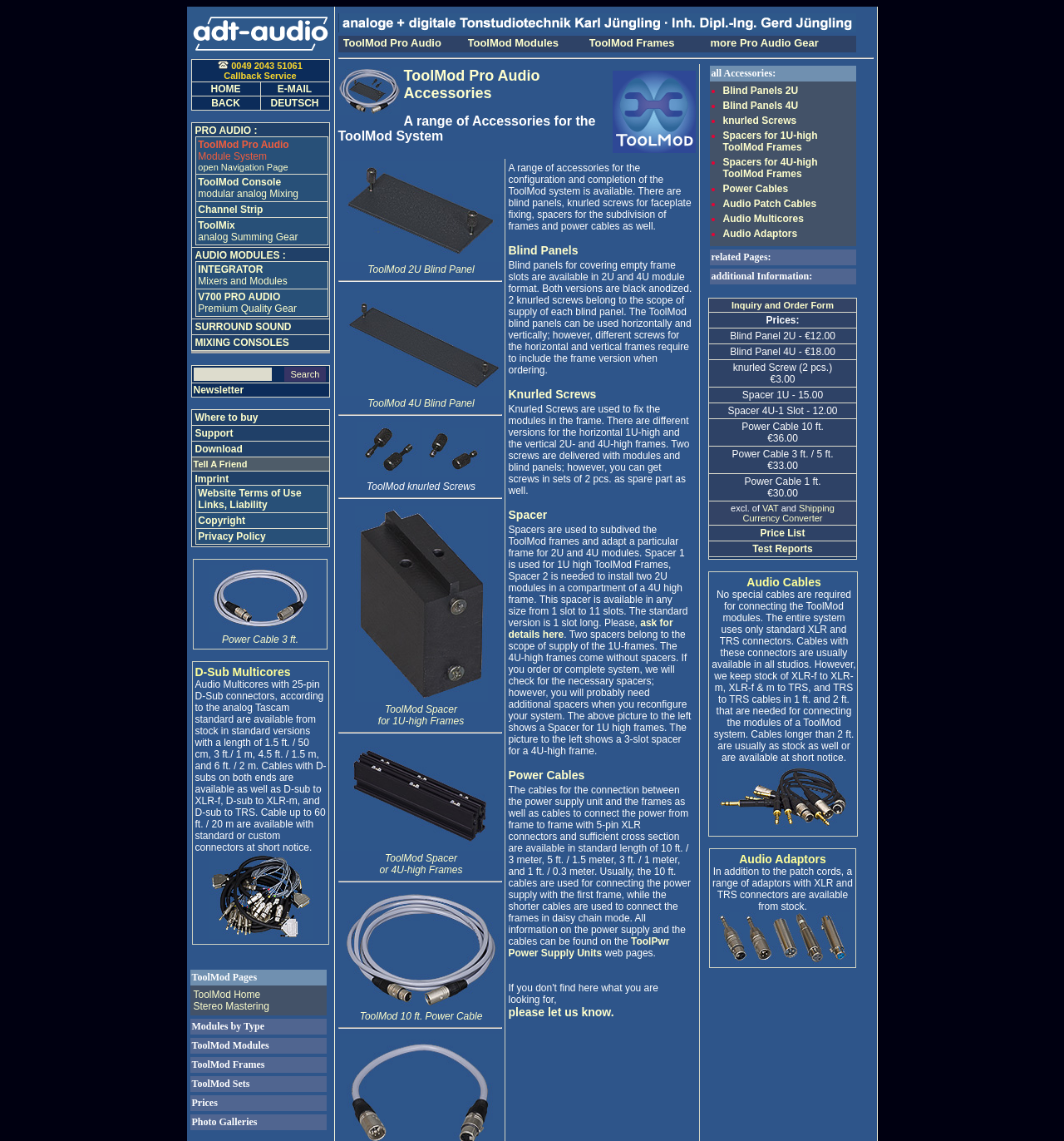Identify the bounding box coordinates of the section that should be clicked to achieve the task described: "click on 2U Blindpanel ToolMod 2U Blind Panel".

[0.32, 0.223, 0.472, 0.241]